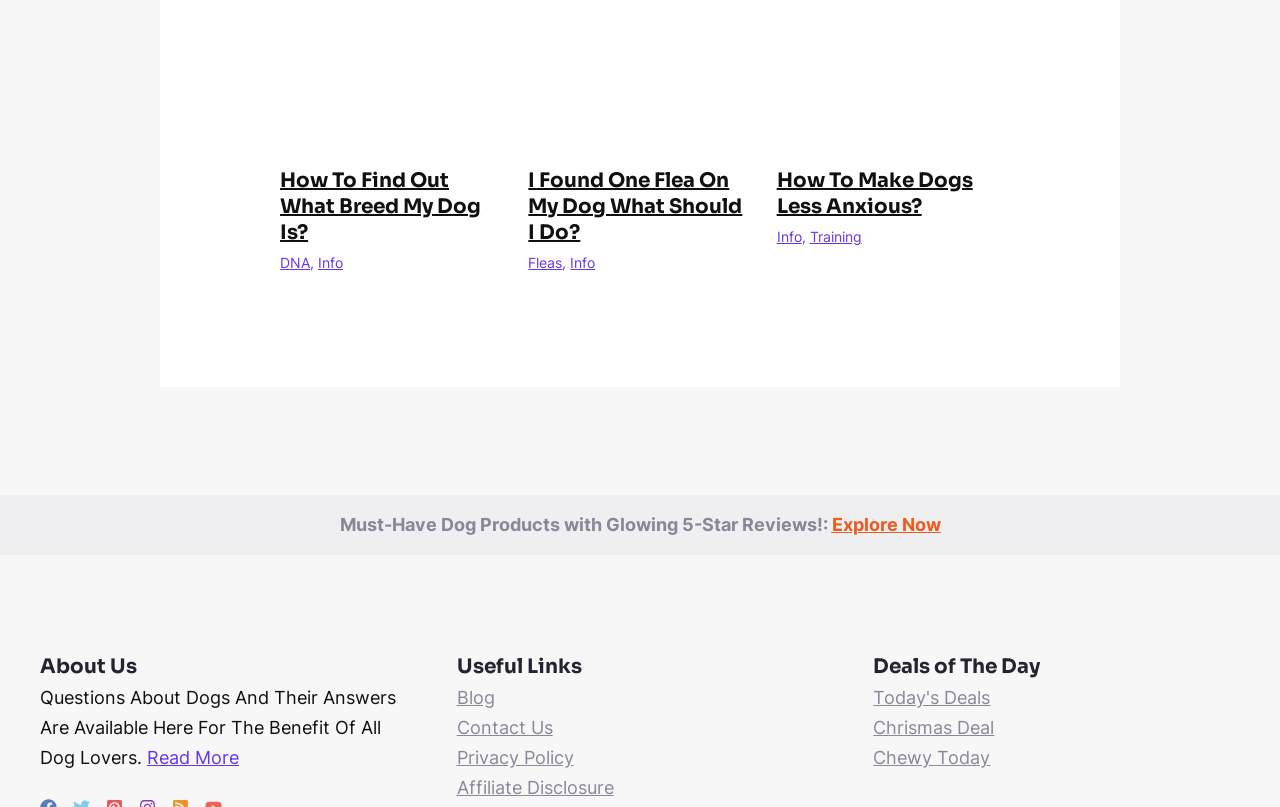Locate the bounding box coordinates of the item that should be clicked to fulfill the instruction: "Learn more about the website".

[0.115, 0.926, 0.187, 0.952]